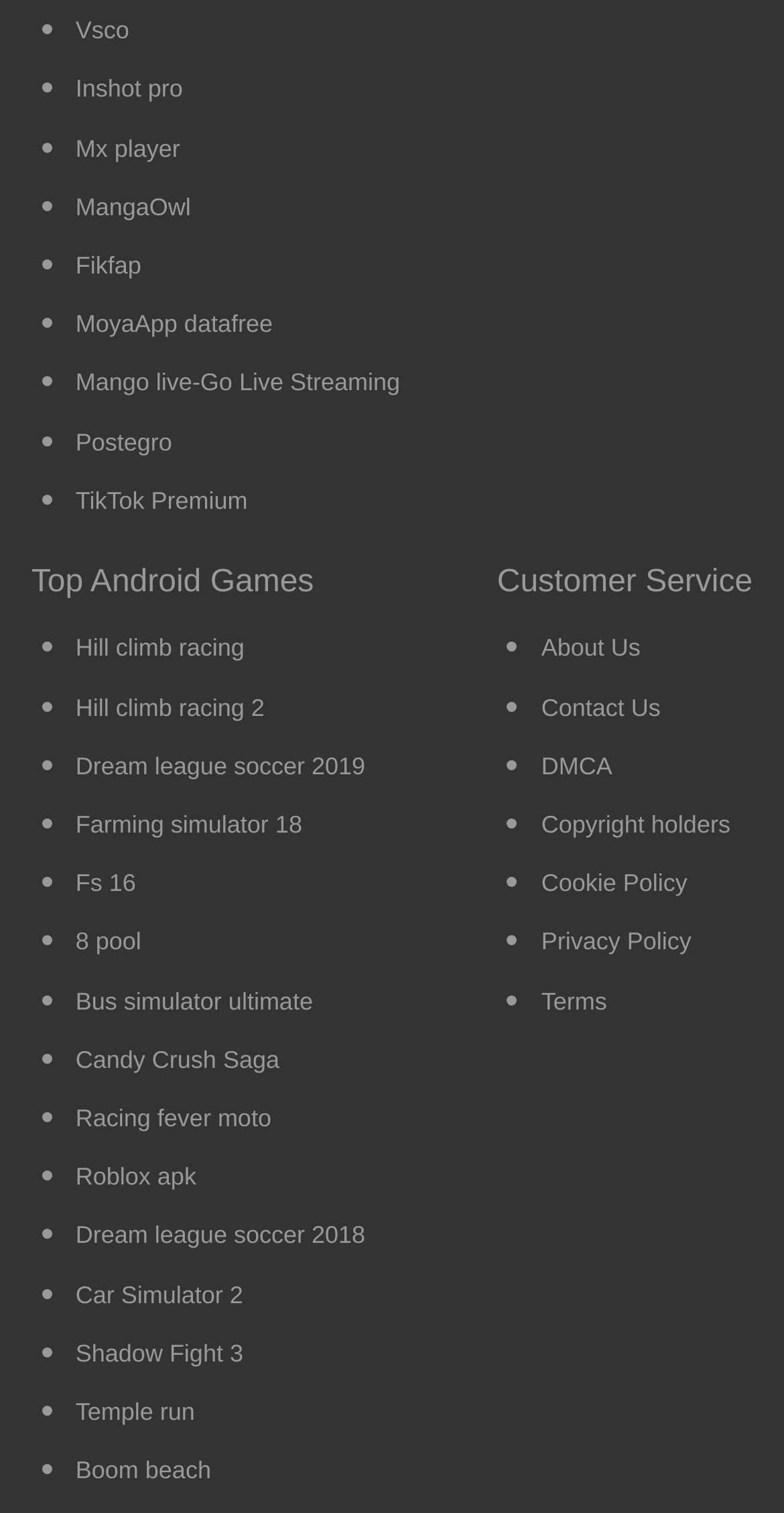Identify the bounding box coordinates of the clickable section necessary to follow the following instruction: "Contact Us". The coordinates should be presented as four float numbers from 0 to 1, i.e., [left, top, right, bottom].

[0.69, 0.451, 0.843, 0.485]